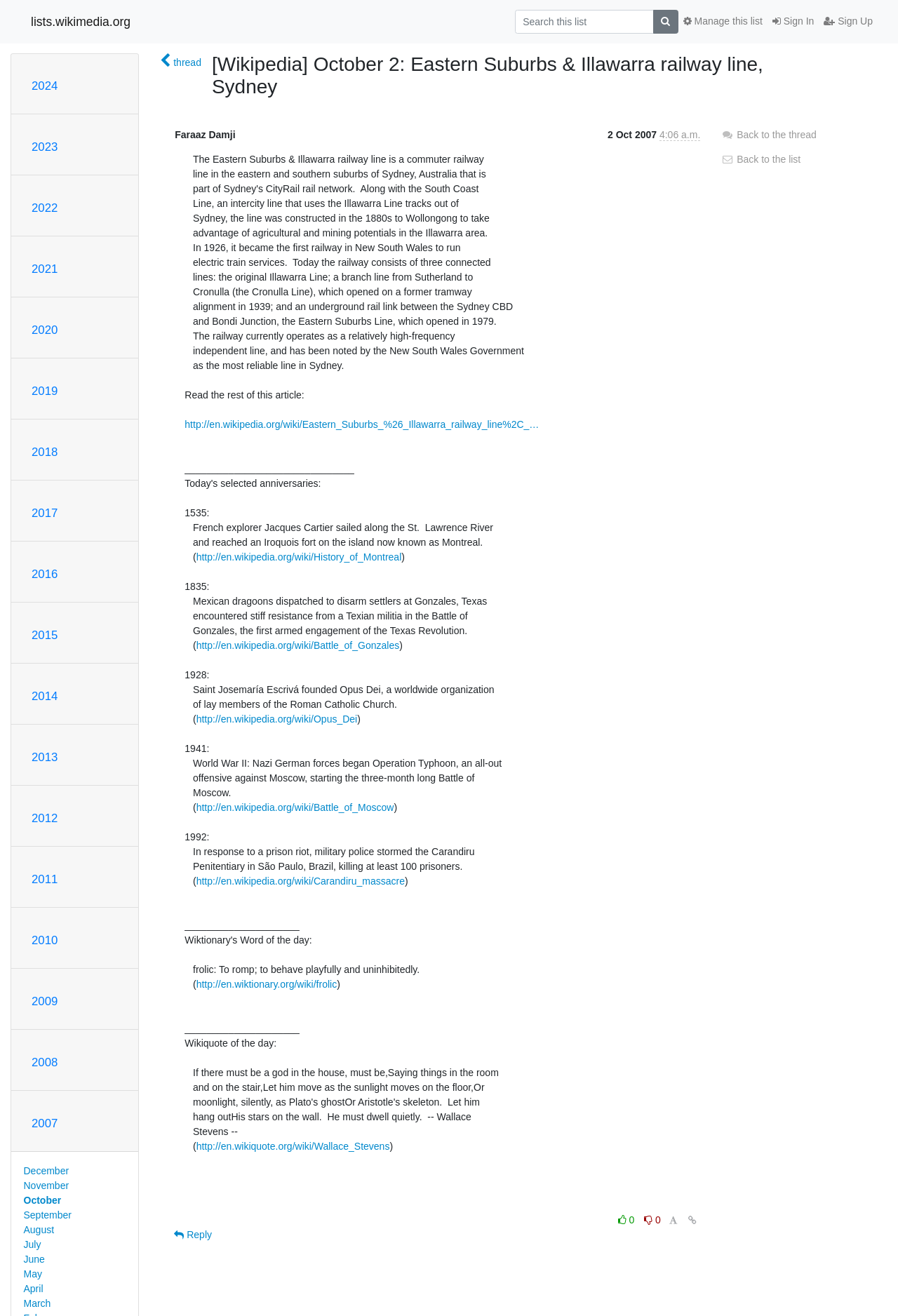Please determine the bounding box coordinates for the element with the description: "title="Permalink for this message"".

[0.763, 0.921, 0.78, 0.934]